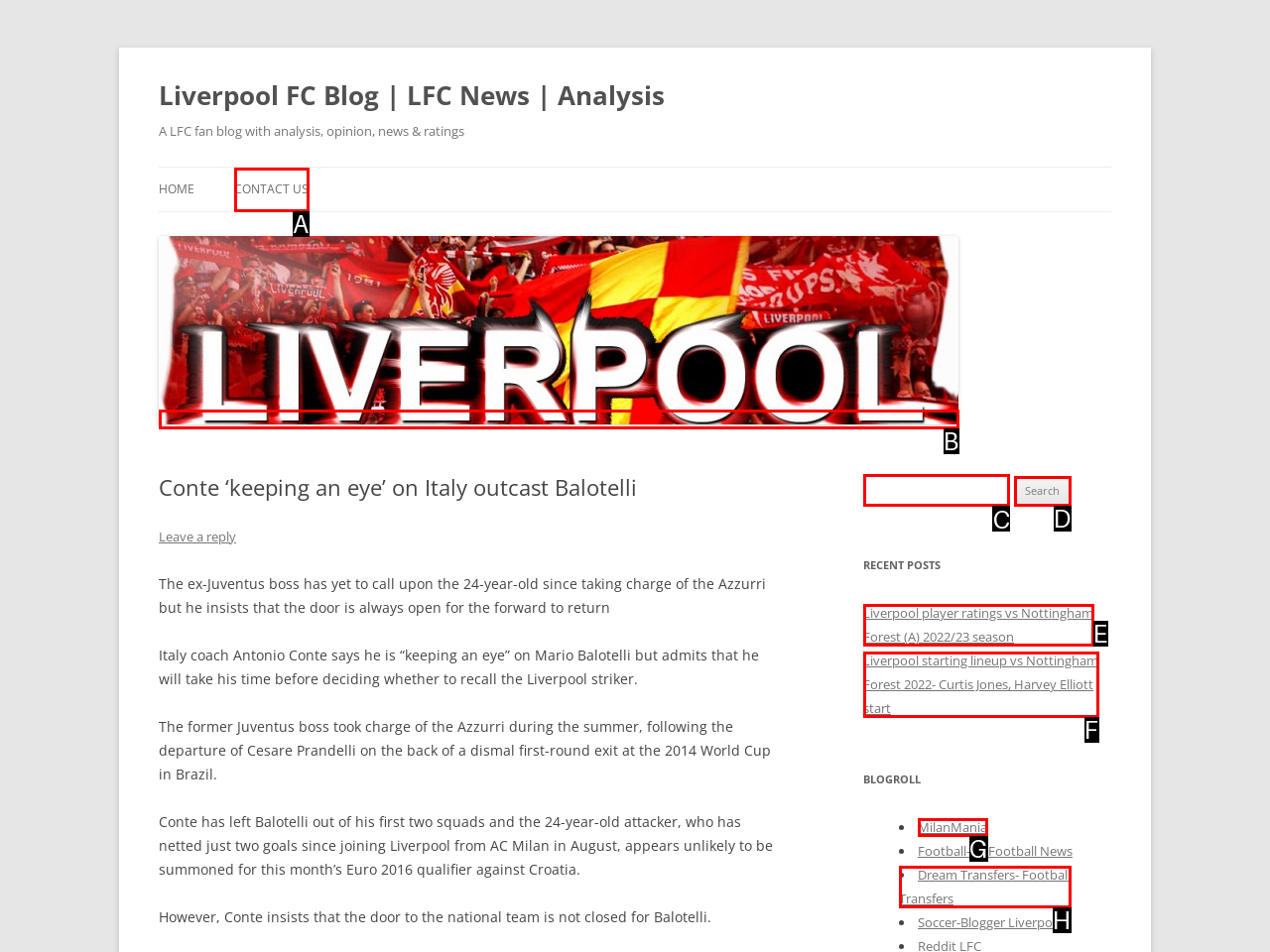Determine the letter of the UI element that will complete the task: Search for something
Reply with the corresponding letter.

C